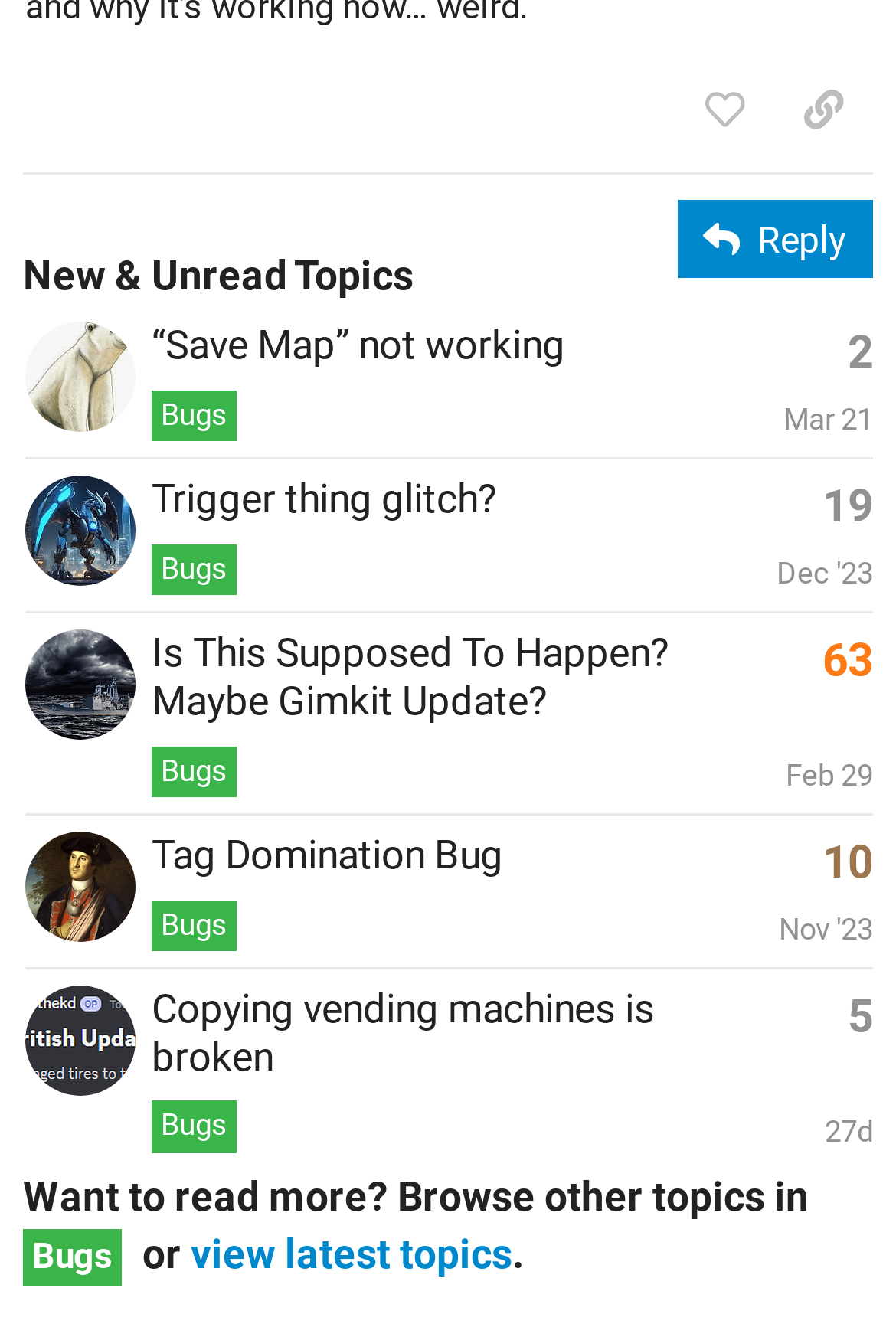Please identify the bounding box coordinates of the region to click in order to complete the task: "Click the 'like this post' button". The coordinates must be four float numbers between 0 and 1, specified as [left, top, right, bottom].

[0.753, 0.049, 0.864, 0.115]